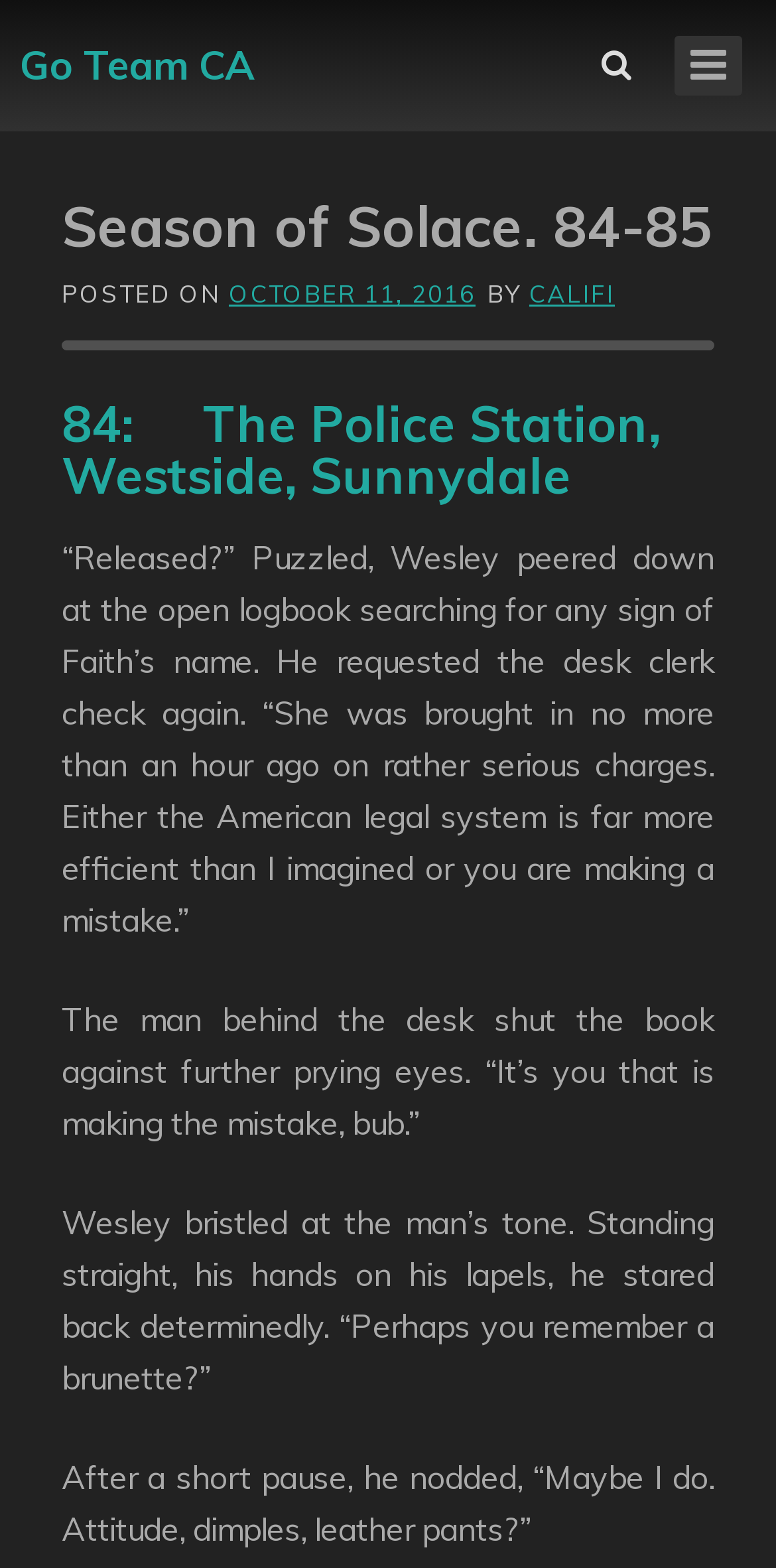Please respond to the question with a concise word or phrase:
What is the description of the brunette?

Attitude, dimples, leather pants